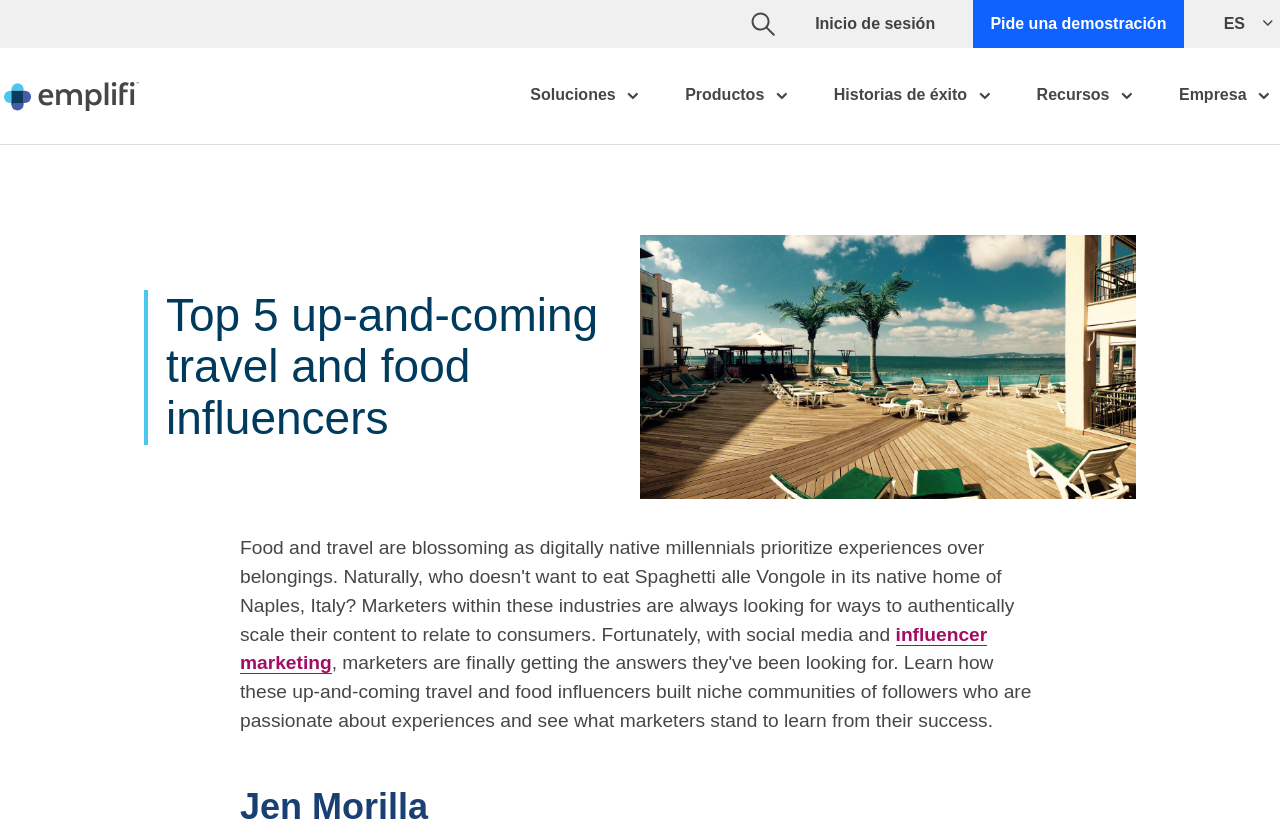Please provide a one-word or phrase answer to the question: 
How many images are on the webpage?

13